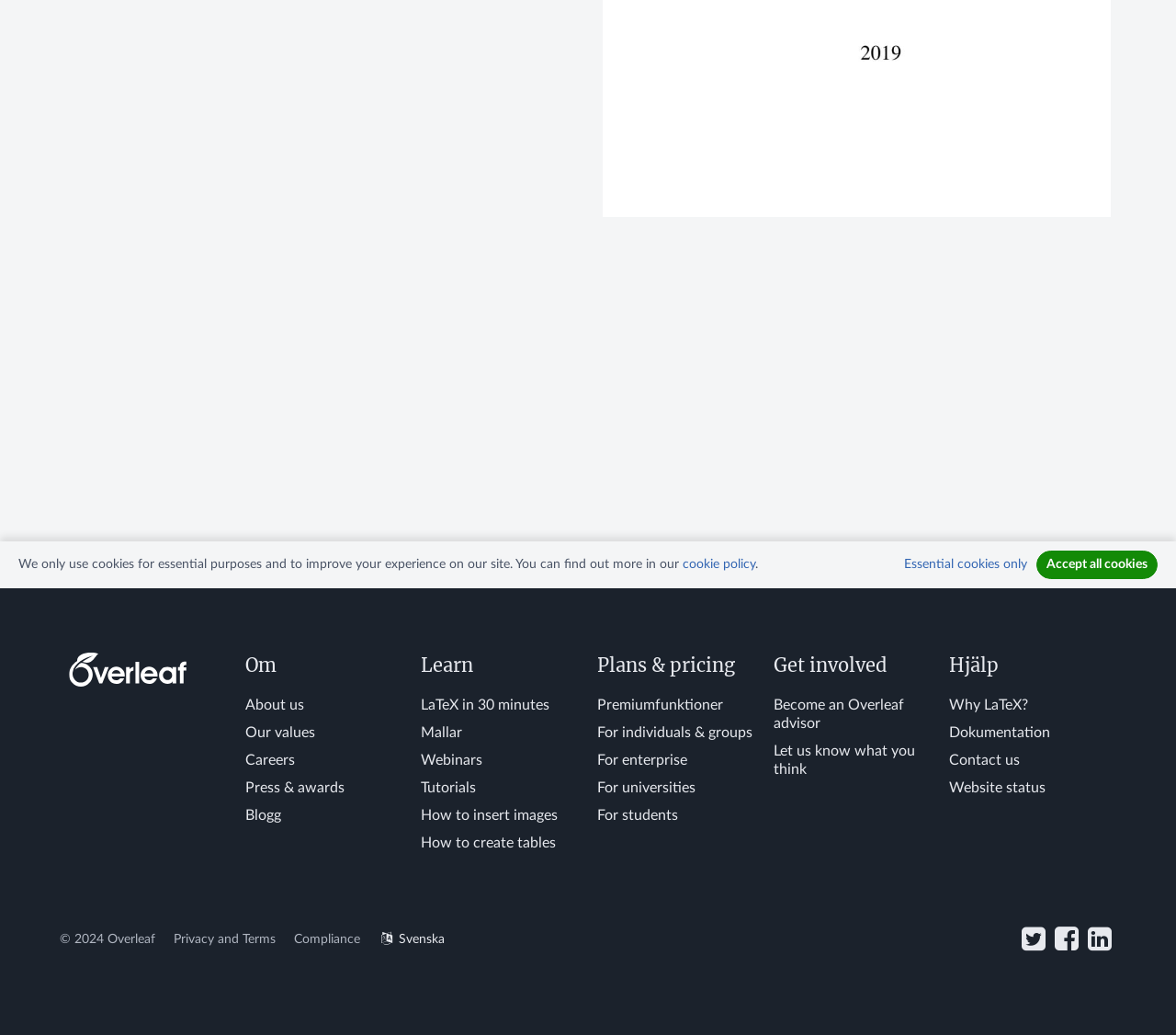Predict the bounding box for the UI component with the following description: "Overleaf on Twitter".

[0.869, 0.888, 0.889, 0.929]